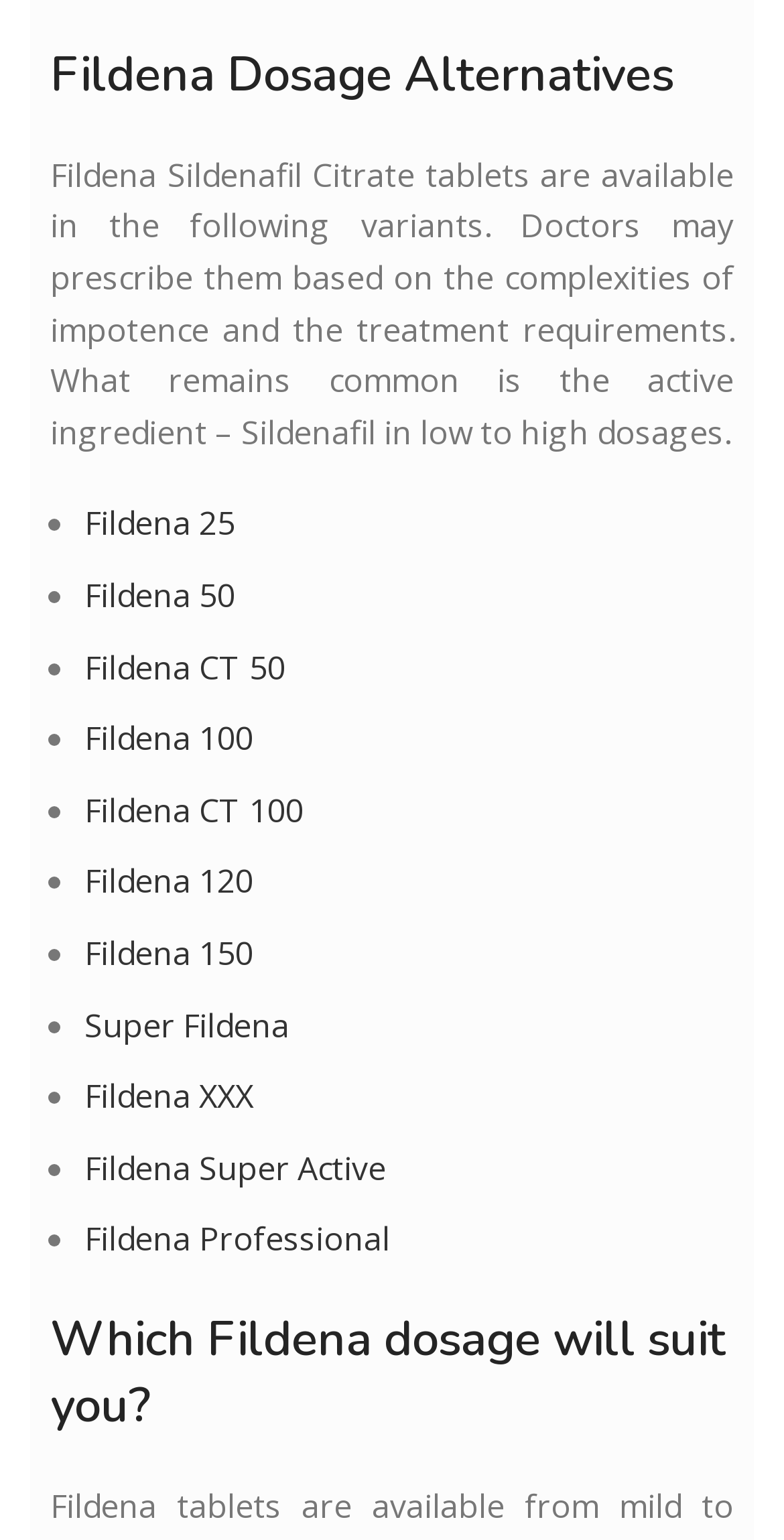Answer this question using a single word or a brief phrase:
What is the purpose of Fildena tablets?

To treat impotence